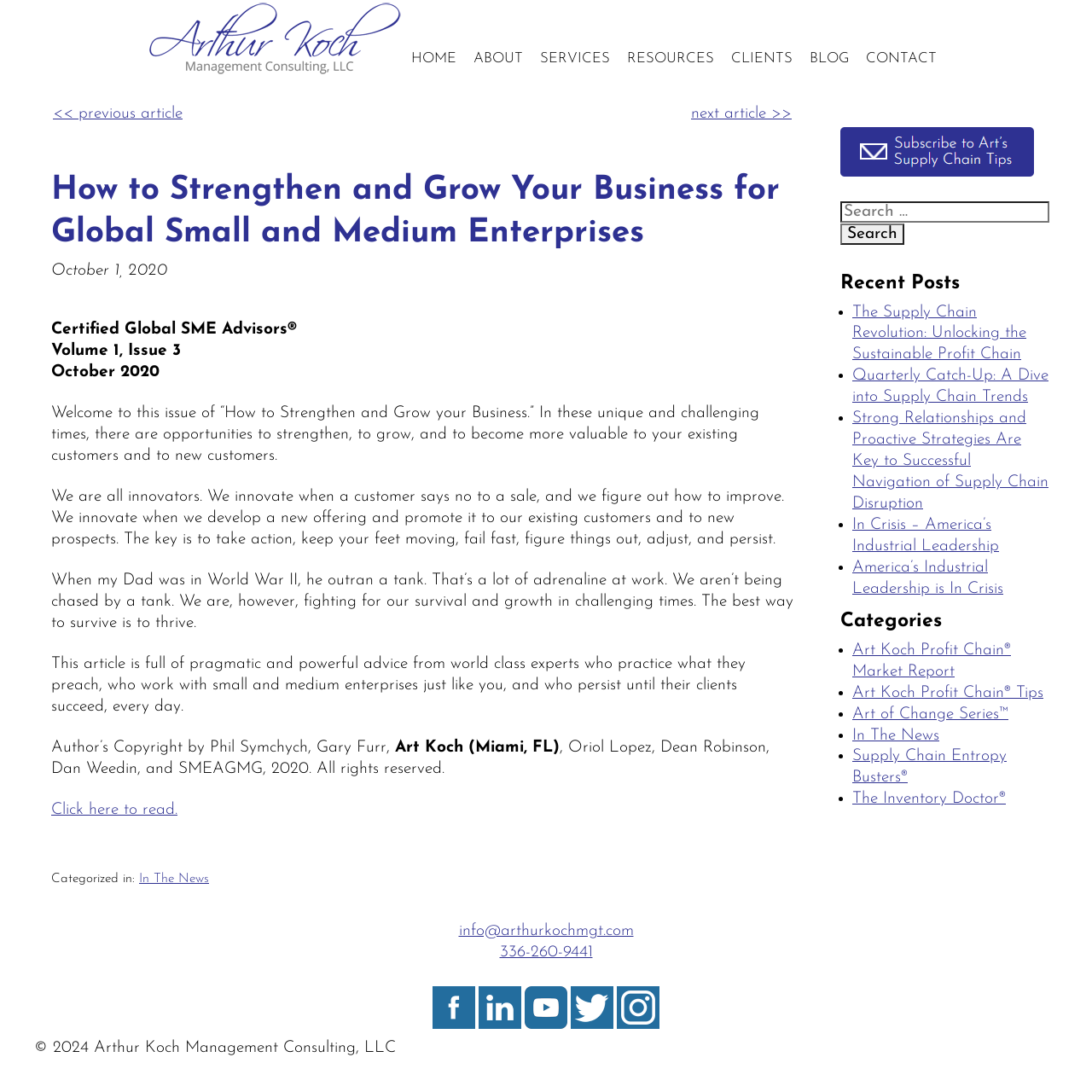Find the bounding box coordinates of the area to click in order to follow the instruction: "Search for something".

[0.77, 0.184, 0.961, 0.204]